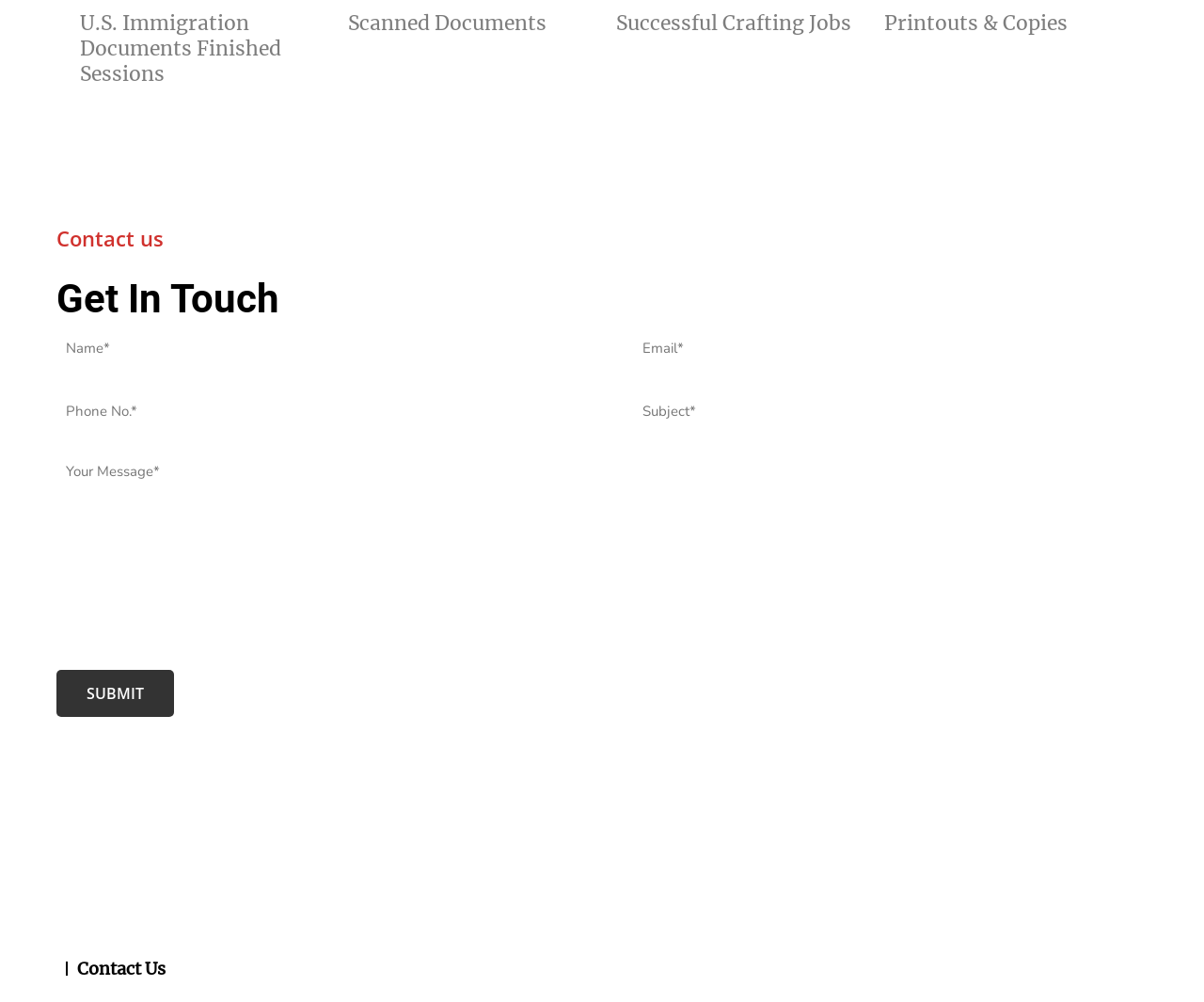Refer to the image and provide a thorough answer to this question:
What is the last element on the webpage?

Based on the bounding box coordinates, the last element on the webpage is the heading 'Contact Us' with coordinates [0.055, 0.955, 0.945, 0.978].